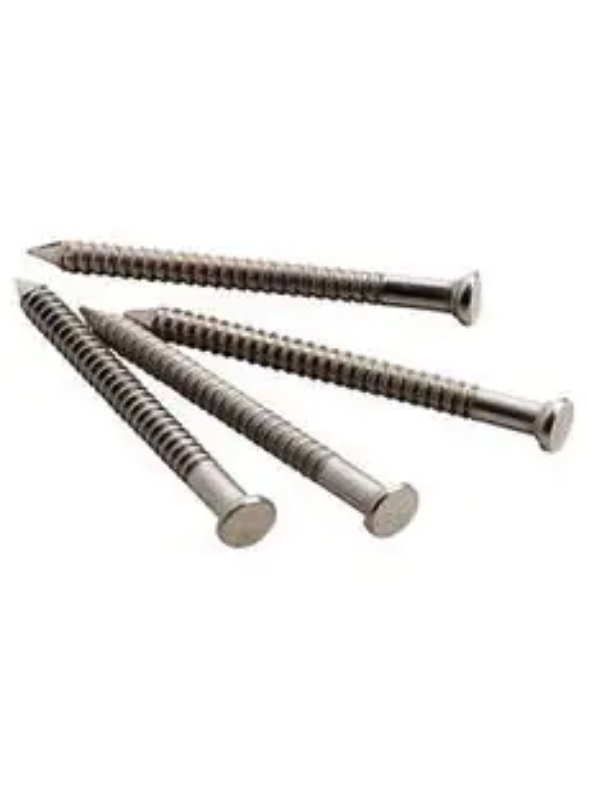What is the purpose of the annular ring shank?
Kindly answer the question with as much detail as you can.

According to the caption, the annular ring shank is a characteristic of the nails that enhances their holding power, making them suitable for various construction and fencing applications.